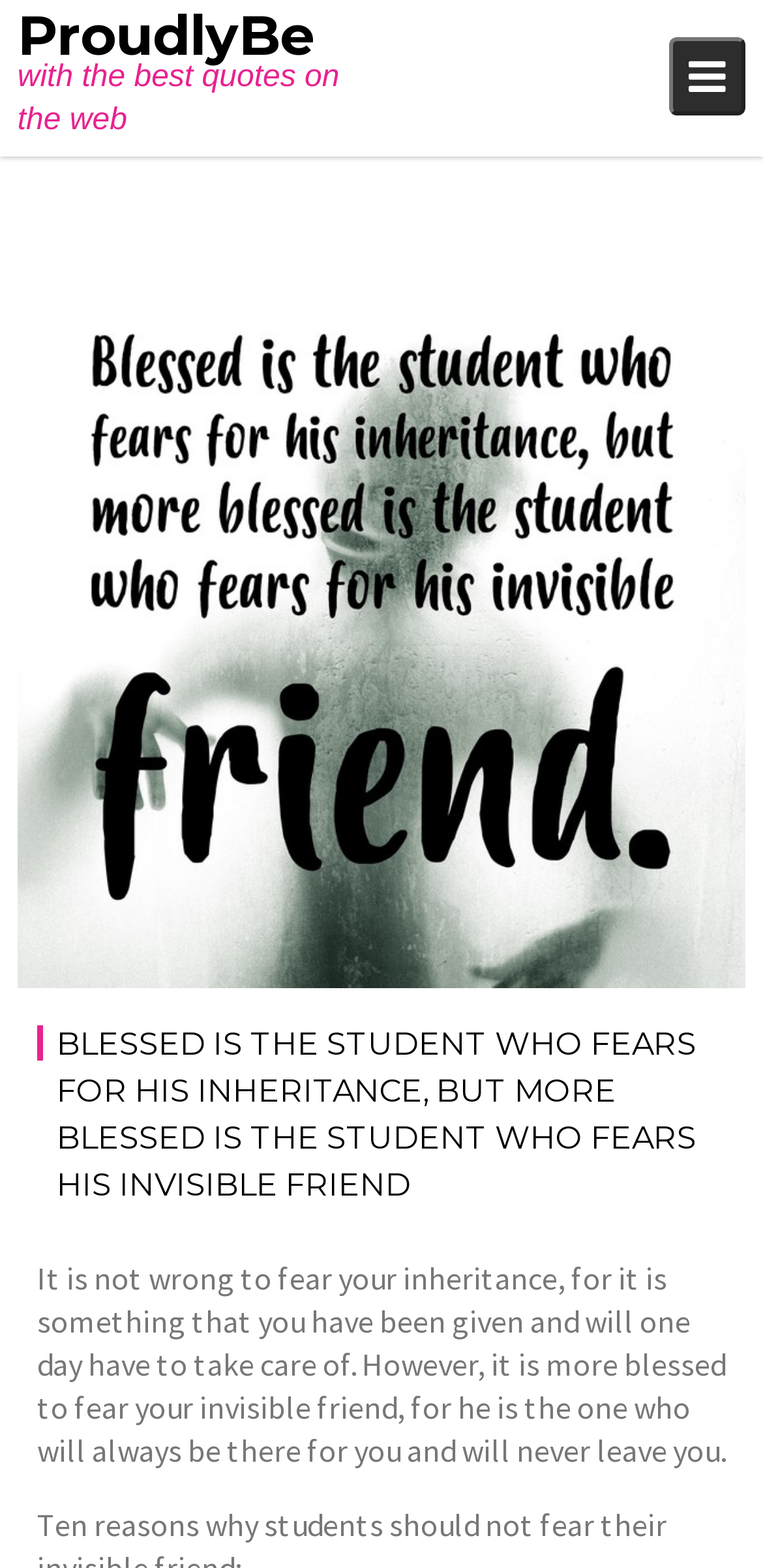What is the main topic of the webpage?
Based on the visual content, answer with a single word or a brief phrase.

fearing inheritance and invisible friend